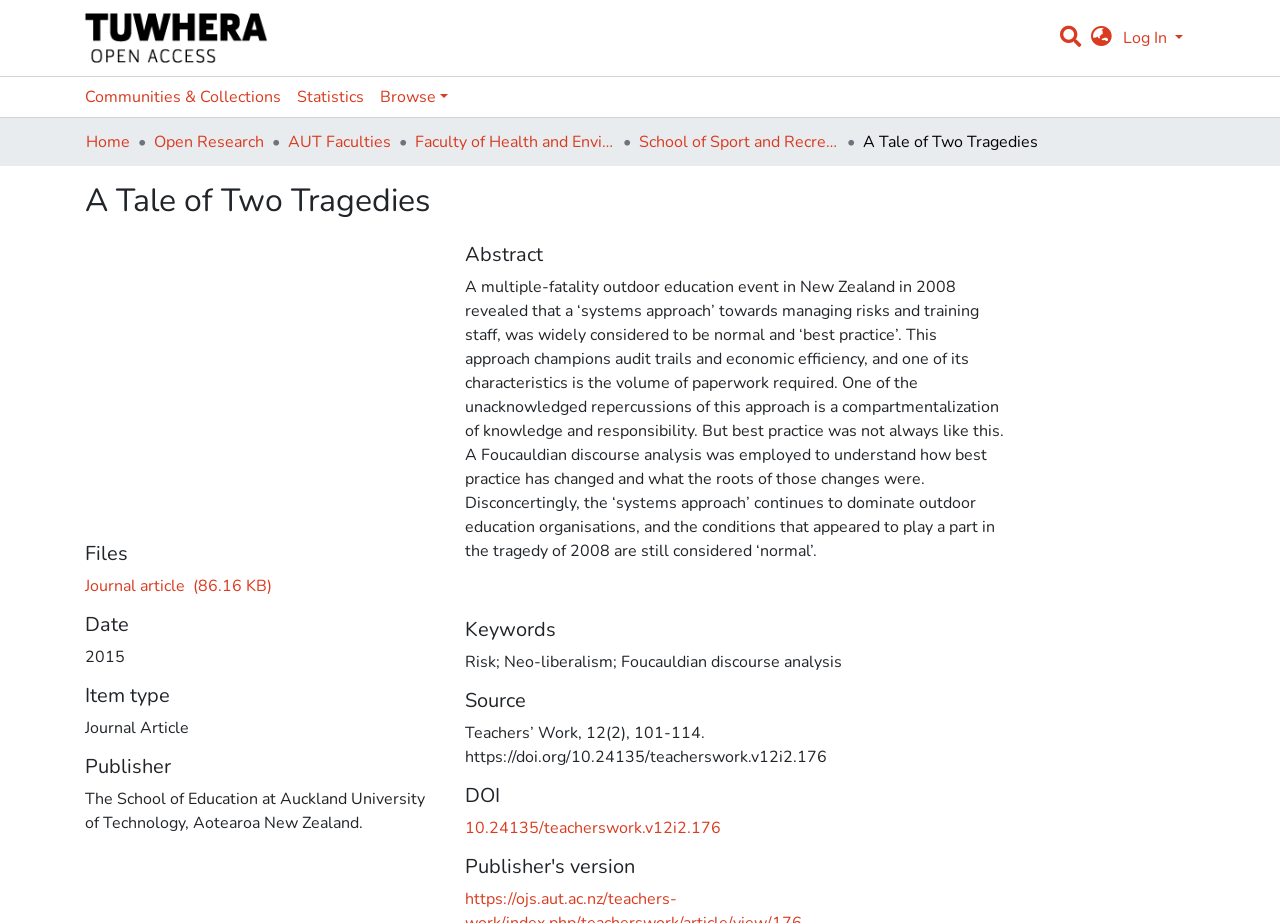Determine the bounding box coordinates in the format (top-left x, top-left y, bottom-right x, bottom-right y). Ensure all values are floating point numbers between 0 and 1. Identify the bounding box of the UI element described by: aria-label="Language switch" title="Language switch"

[0.847, 0.028, 0.874, 0.054]